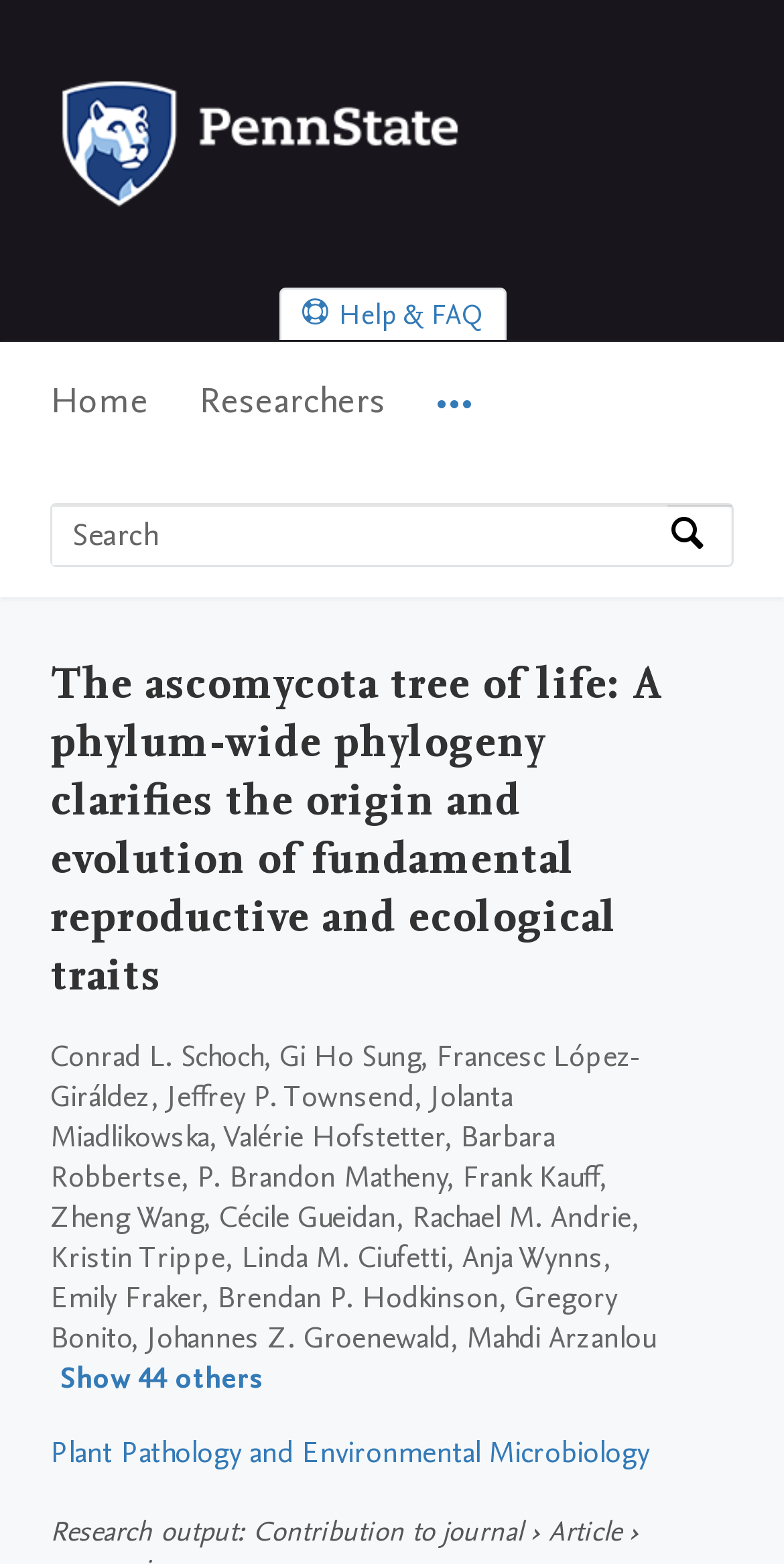Kindly determine the bounding box coordinates for the area that needs to be clicked to execute this instruction: "Visit Plant Pathology and Environmental Microbiology".

[0.064, 0.915, 0.828, 0.941]